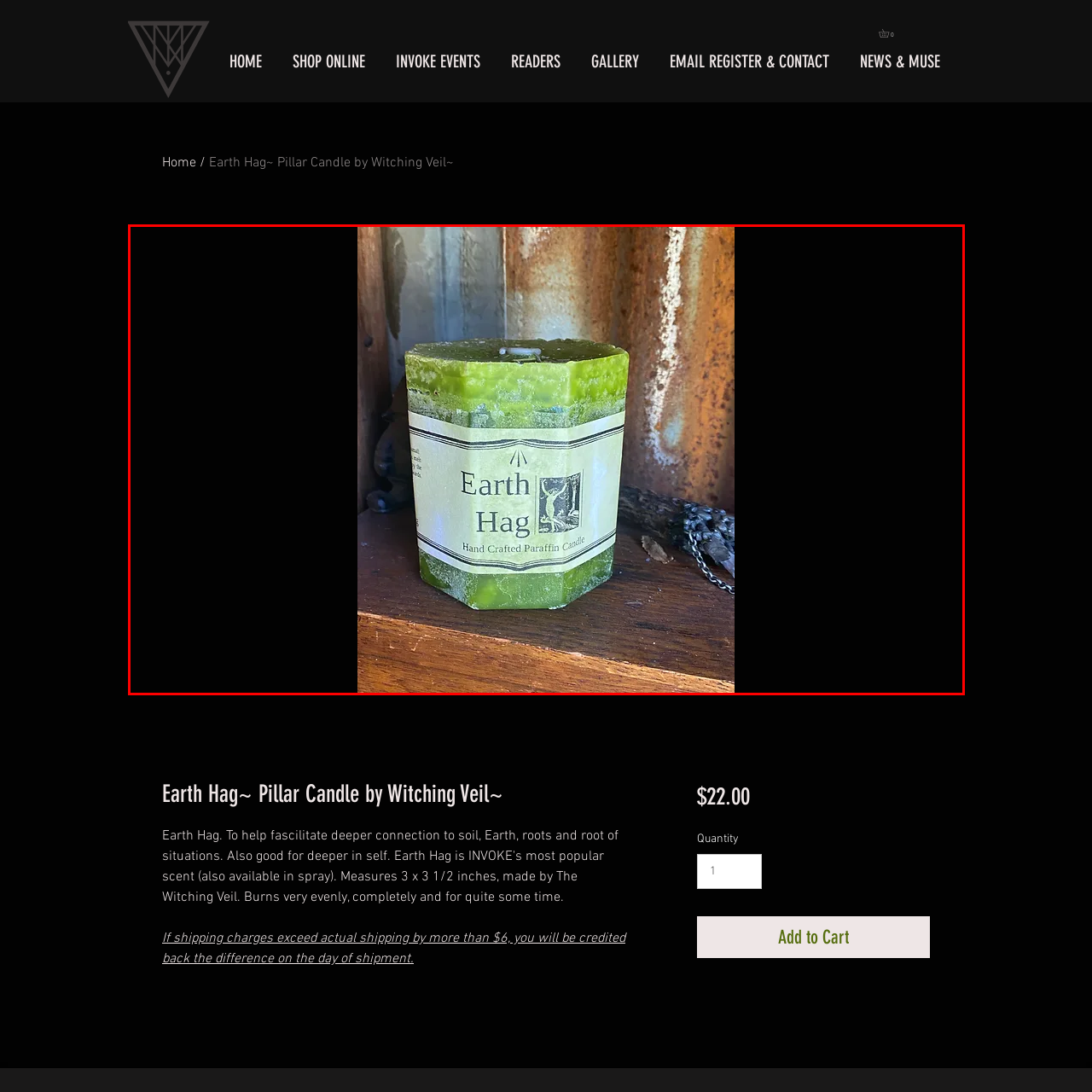What is the material of the candle?
Check the image enclosed by the red bounding box and give your answer in one word or a short phrase.

Paraffin